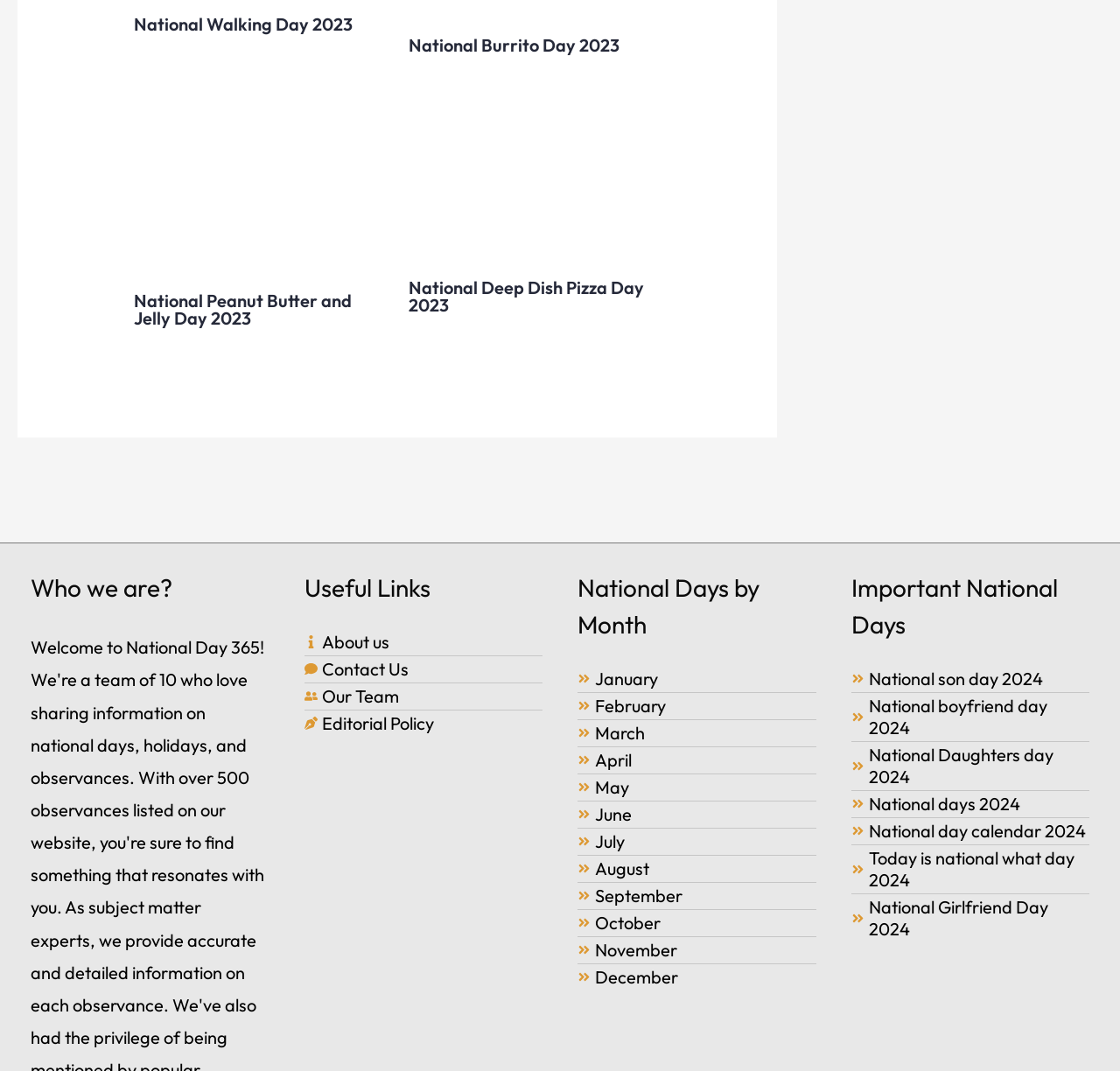Please mark the clickable region by giving the bounding box coordinates needed to complete this instruction: "Click on National Walking Day 2023".

[0.12, 0.012, 0.315, 0.033]